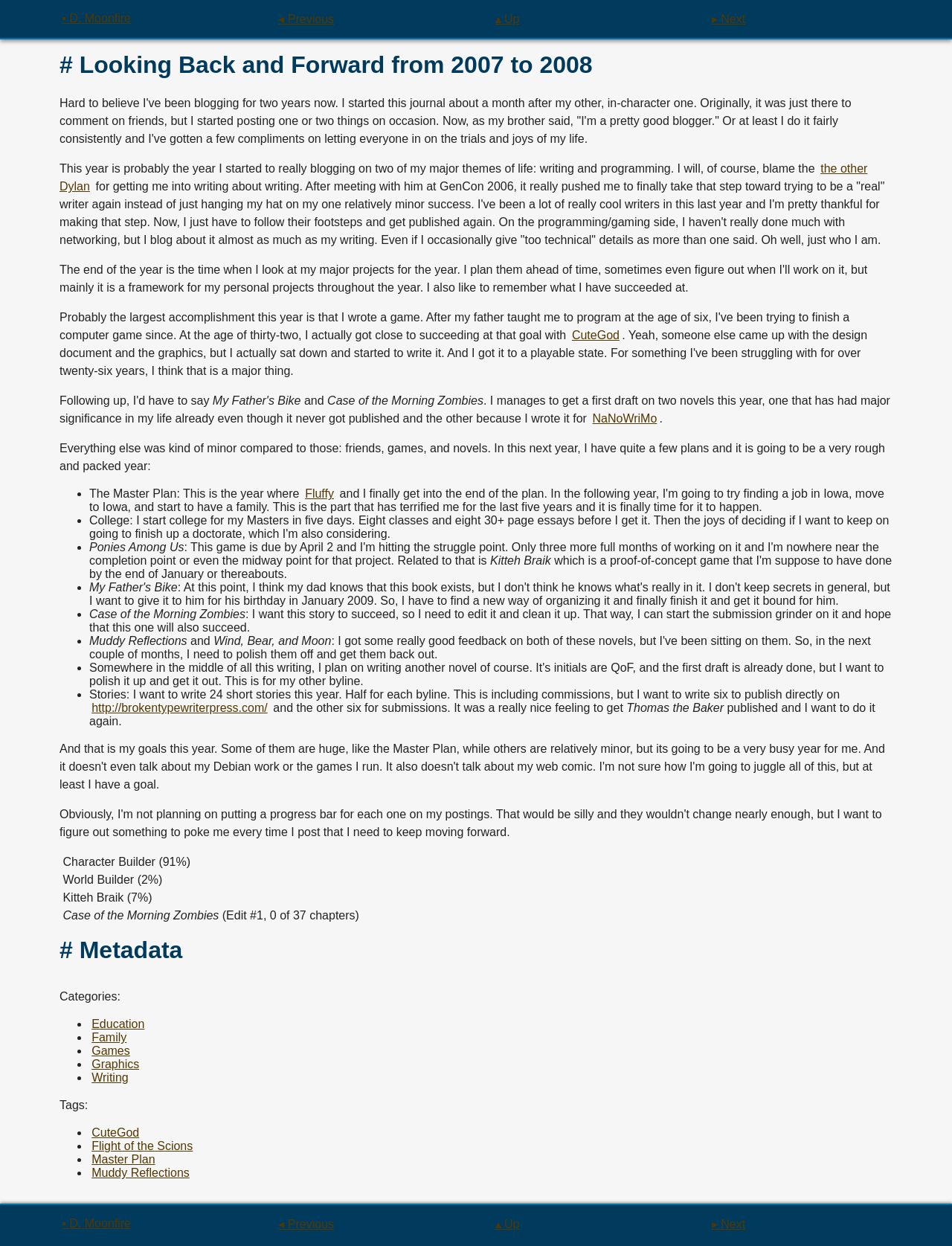Predict the bounding box coordinates for the UI element described as: "http://brokentypewriterpress.com/". The coordinates should be four float numbers between 0 and 1, presented as [left, top, right, bottom].

[0.094, 0.563, 0.284, 0.573]